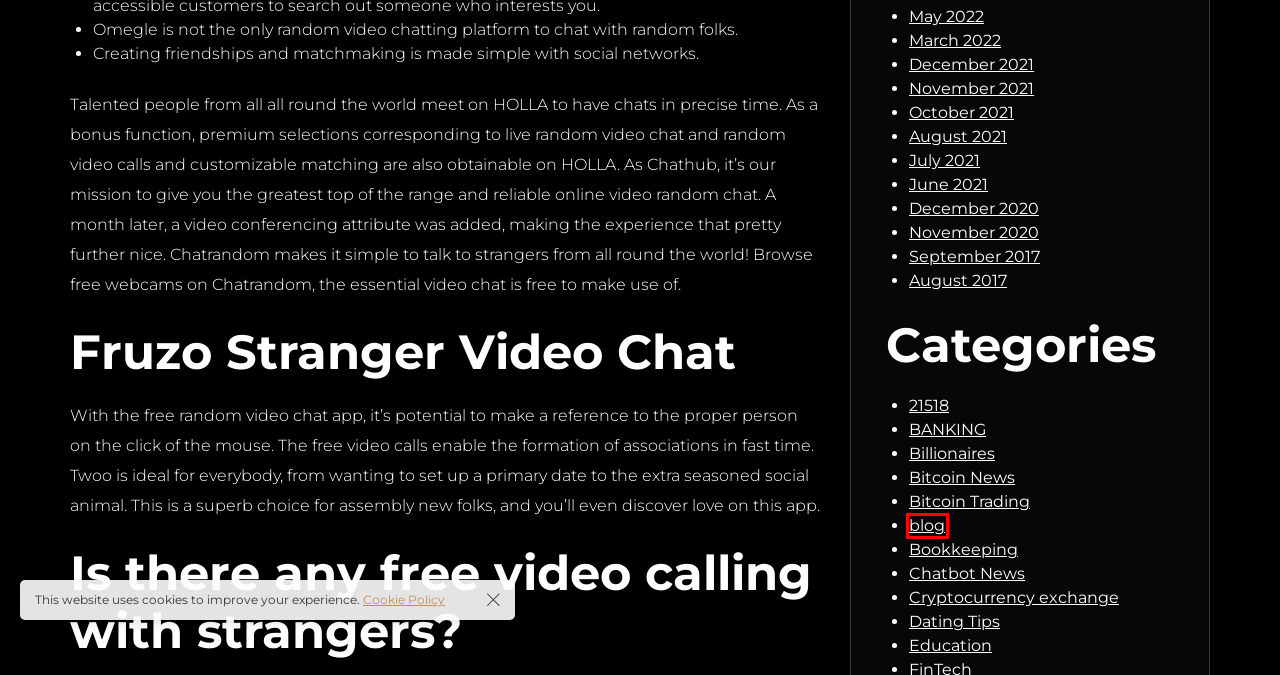With the provided screenshot showing a webpage and a red bounding box, determine which webpage description best fits the new page that appears after clicking the element inside the red box. Here are the options:
A. May 2022 – THE CHAMPIONS
B. December 2020 – THE CHAMPIONS
C. November 2021 – THE CHAMPIONS
D. Bookkeeping – THE CHAMPIONS
E. September 2017 – THE CHAMPIONS
F. Education – THE CHAMPIONS
G. blog – THE CHAMPIONS
H. June 2021 – THE CHAMPIONS

G